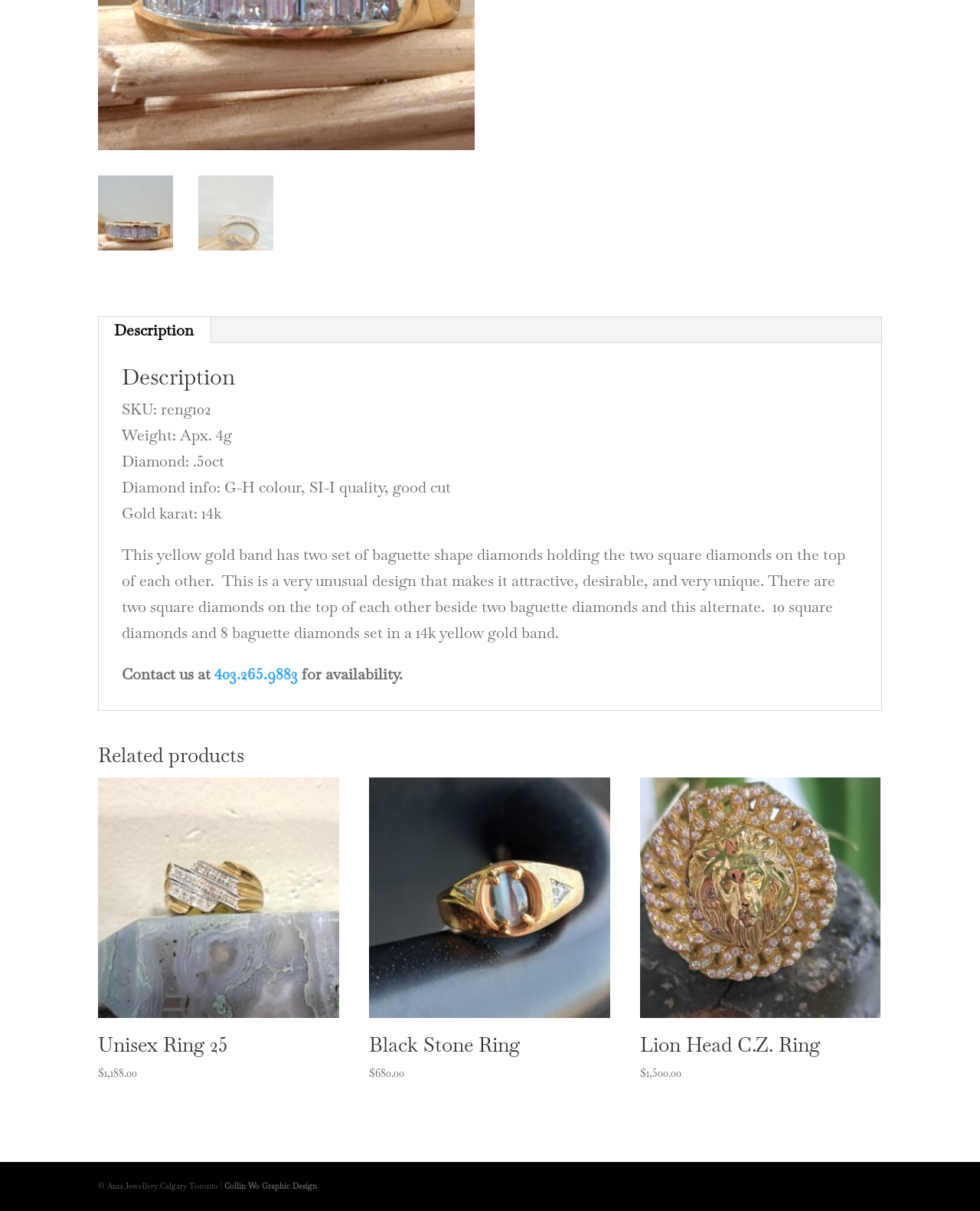Identify the bounding box for the UI element that is described as follows: "Black Stone Ring $680.00".

[0.376, 0.642, 0.622, 0.895]